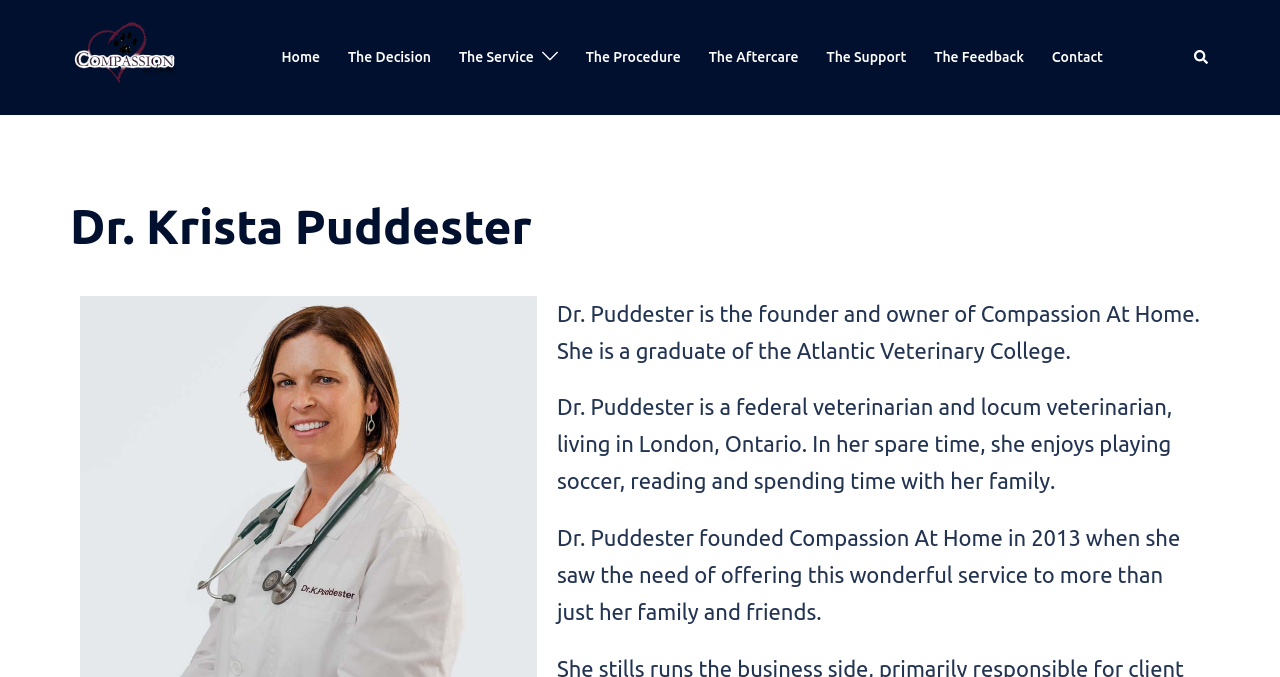Indicate the bounding box coordinates of the element that needs to be clicked to satisfy the following instruction: "Enter quantity in the textbox". The coordinates should be four float numbers between 0 and 1, i.e., [left, top, right, bottom].

None